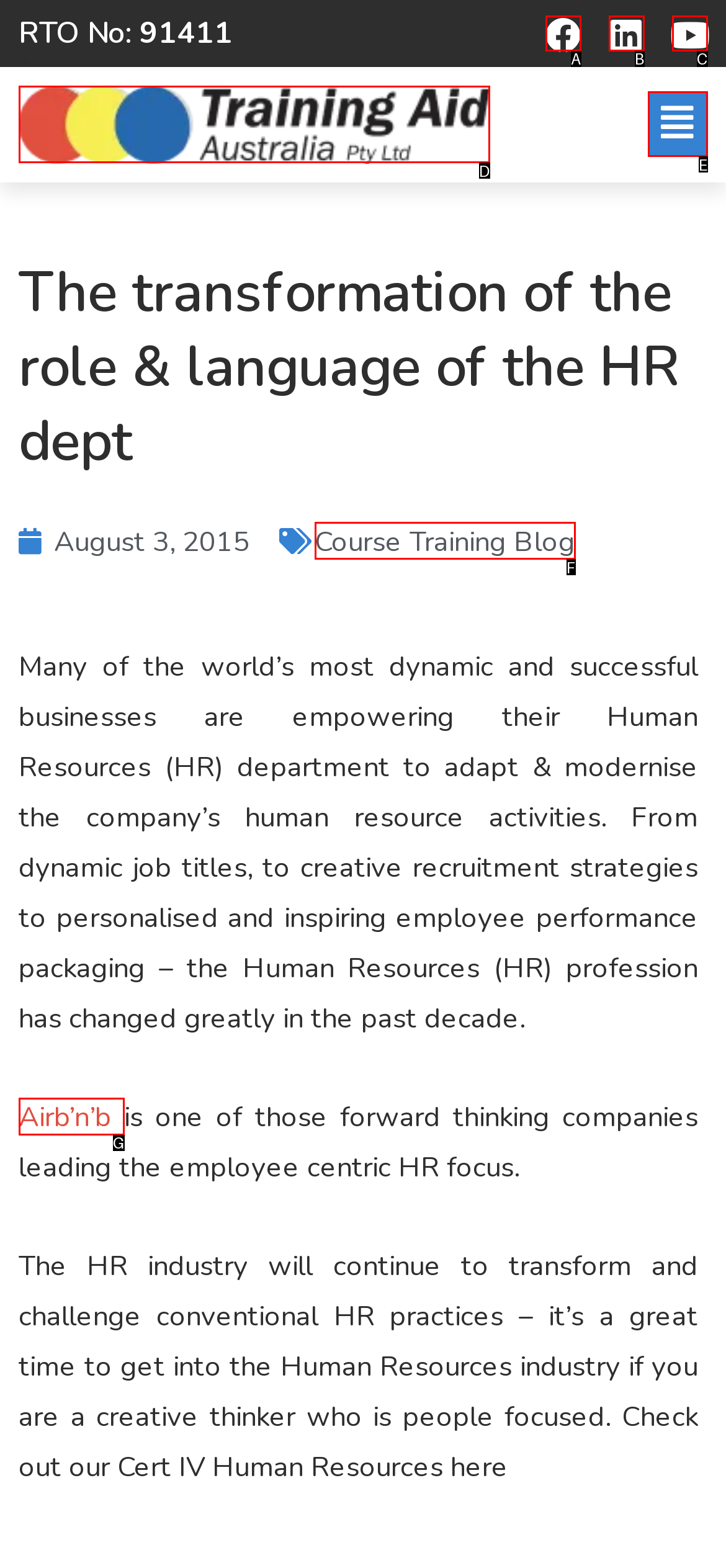Identify the letter corresponding to the UI element that matches this description: Facebook
Answer using only the letter from the provided options.

A